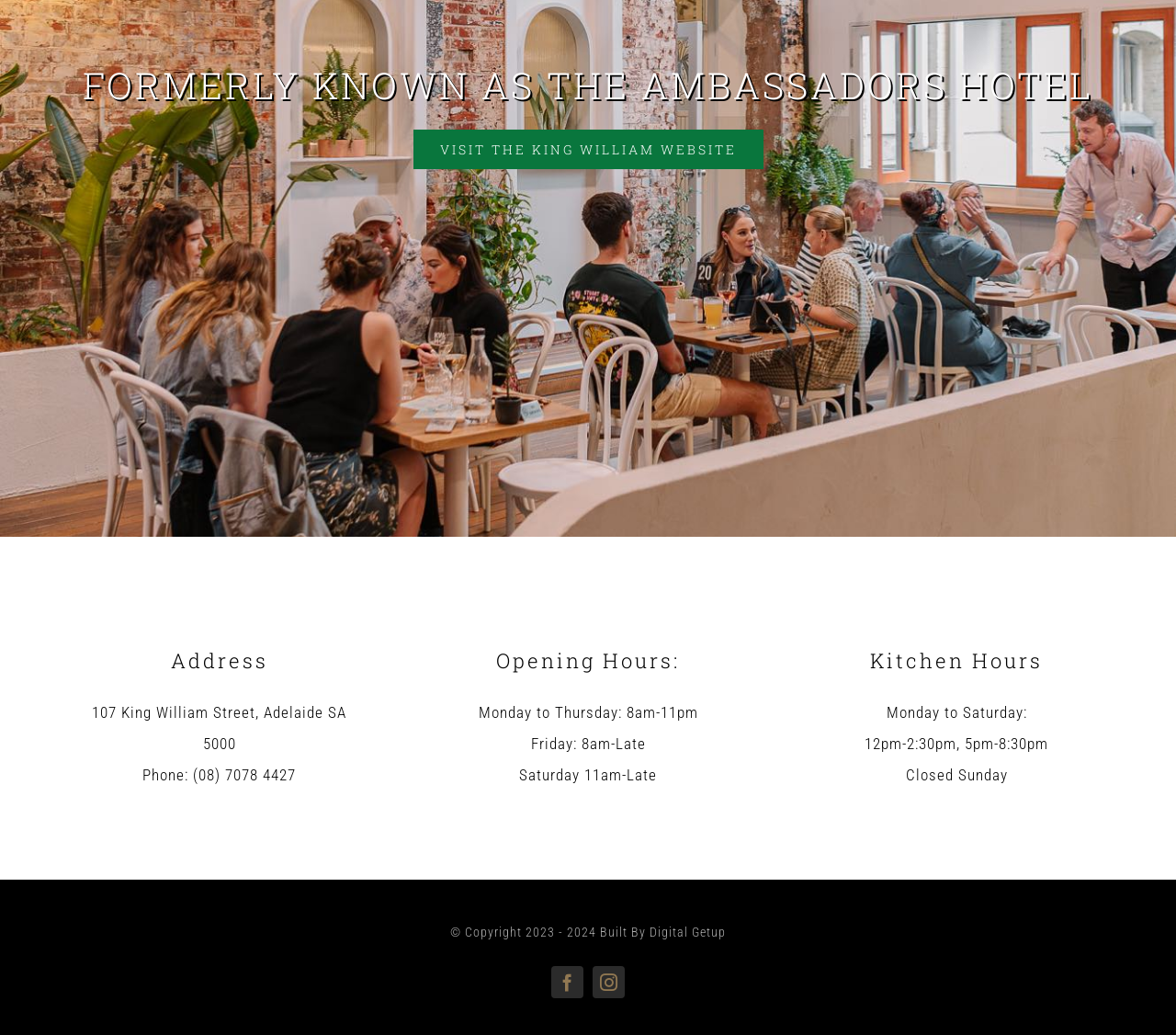Based on the description "aria-label="instagram"", find the bounding box of the specified UI element.

[0.504, 0.933, 0.531, 0.964]